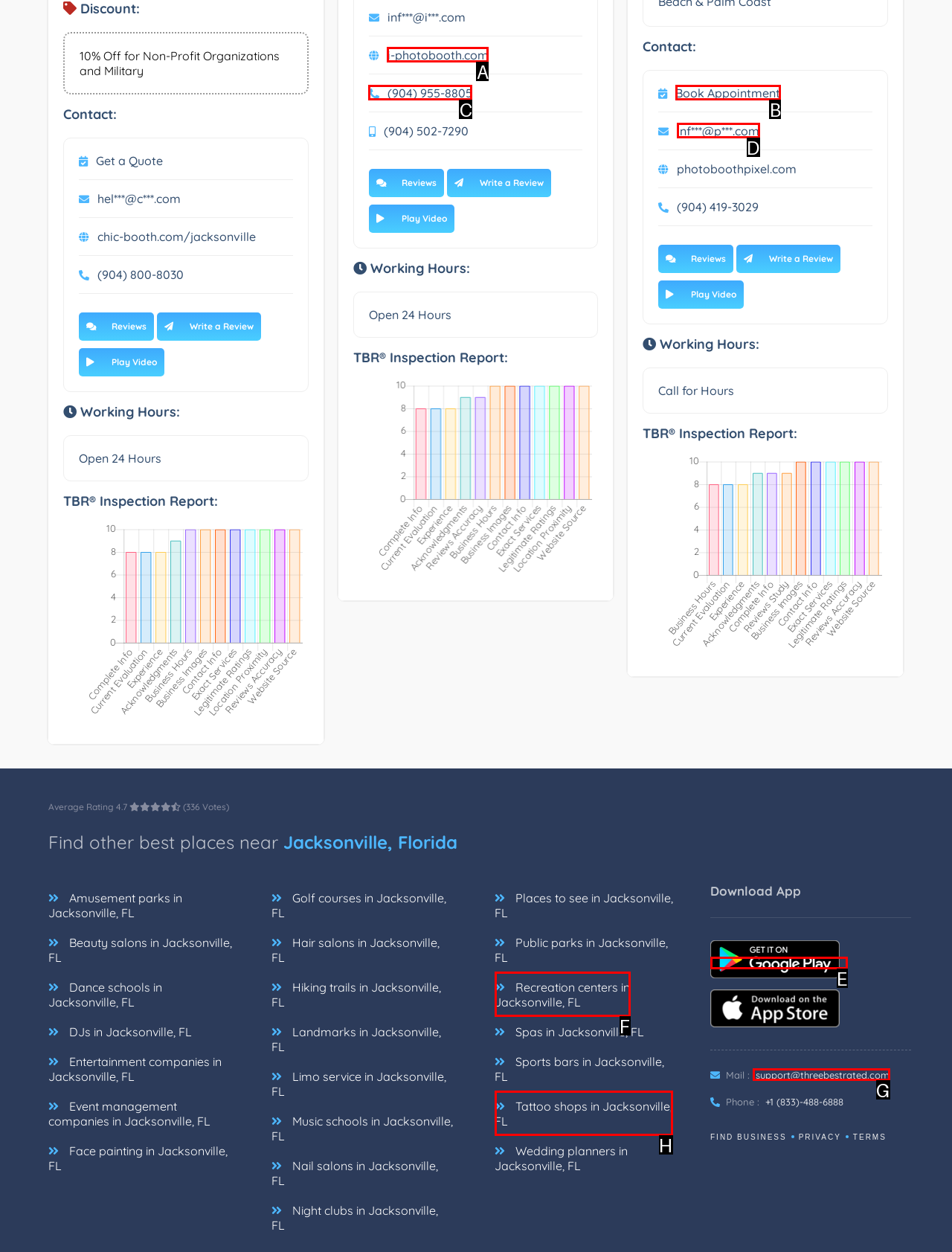Identify which HTML element should be clicked to fulfill this instruction: Book an appointment Reply with the correct option's letter.

B